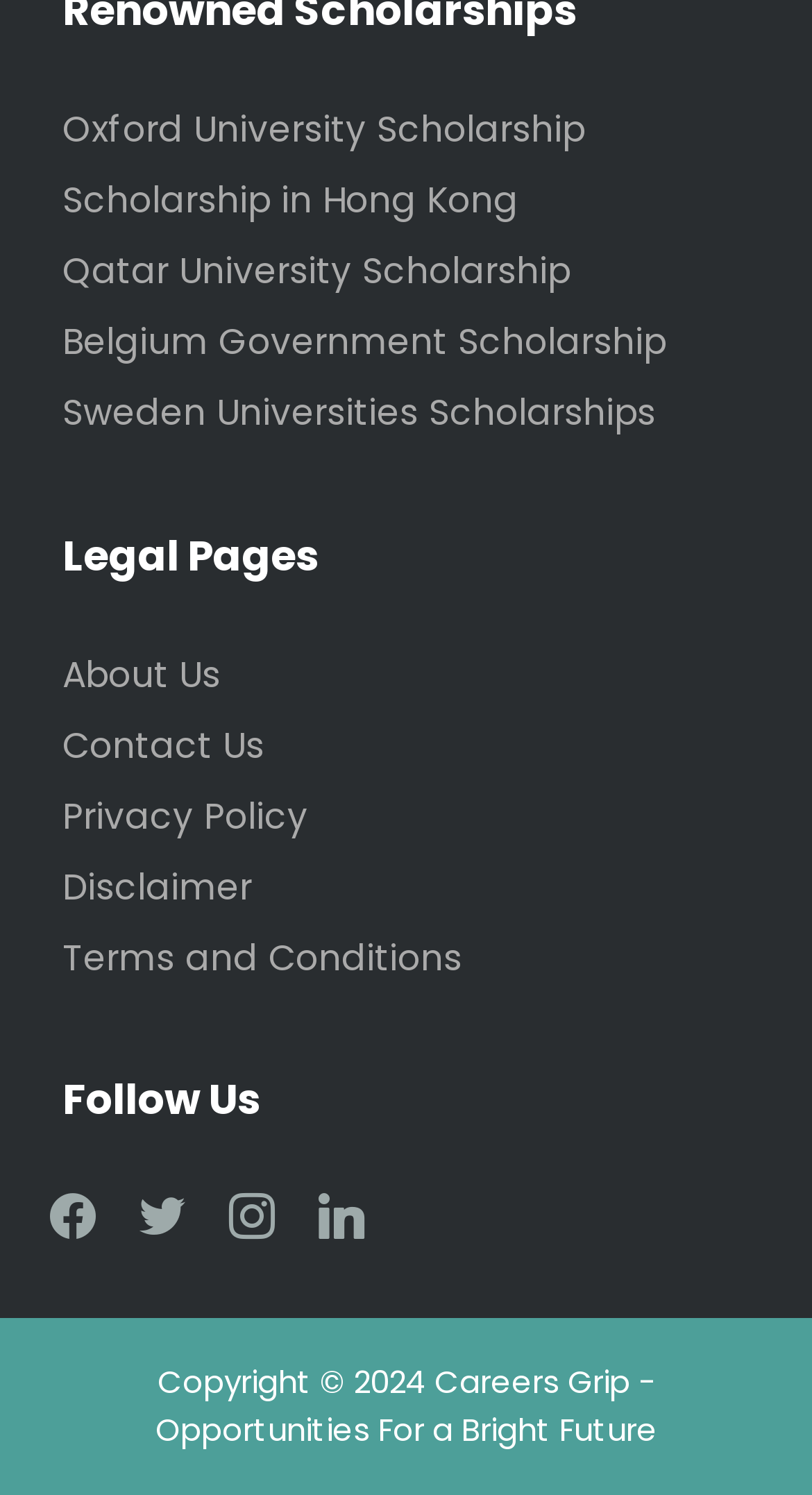Identify the bounding box coordinates of the clickable region required to complete the instruction: "Read Disclaimer". The coordinates should be given as four float numbers within the range of 0 and 1, i.e., [left, top, right, bottom].

[0.077, 0.576, 0.31, 0.61]